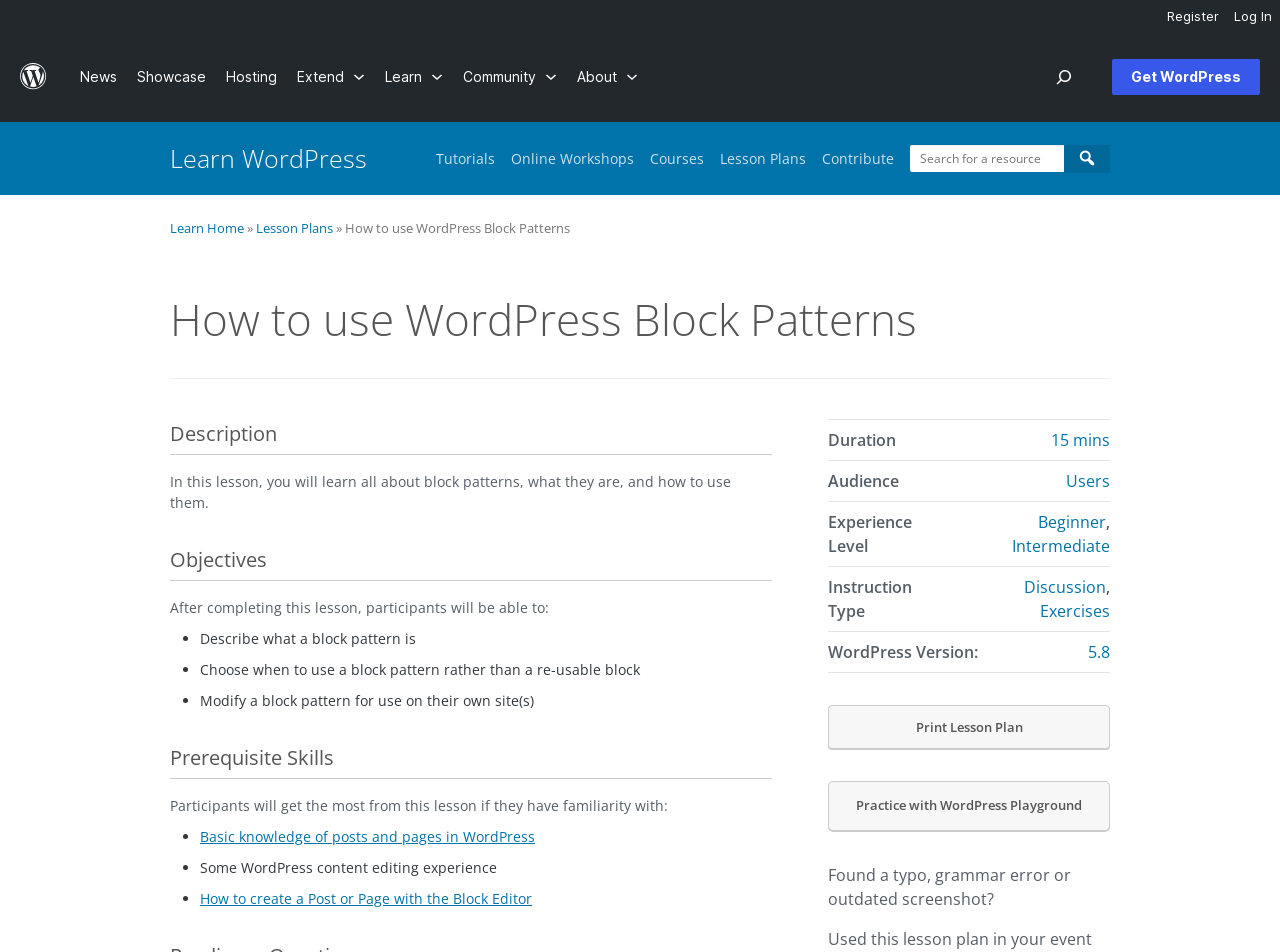What are the objectives of this lesson?
Using the visual information from the image, give a one-word or short-phrase answer.

Describe, Choose, Modify